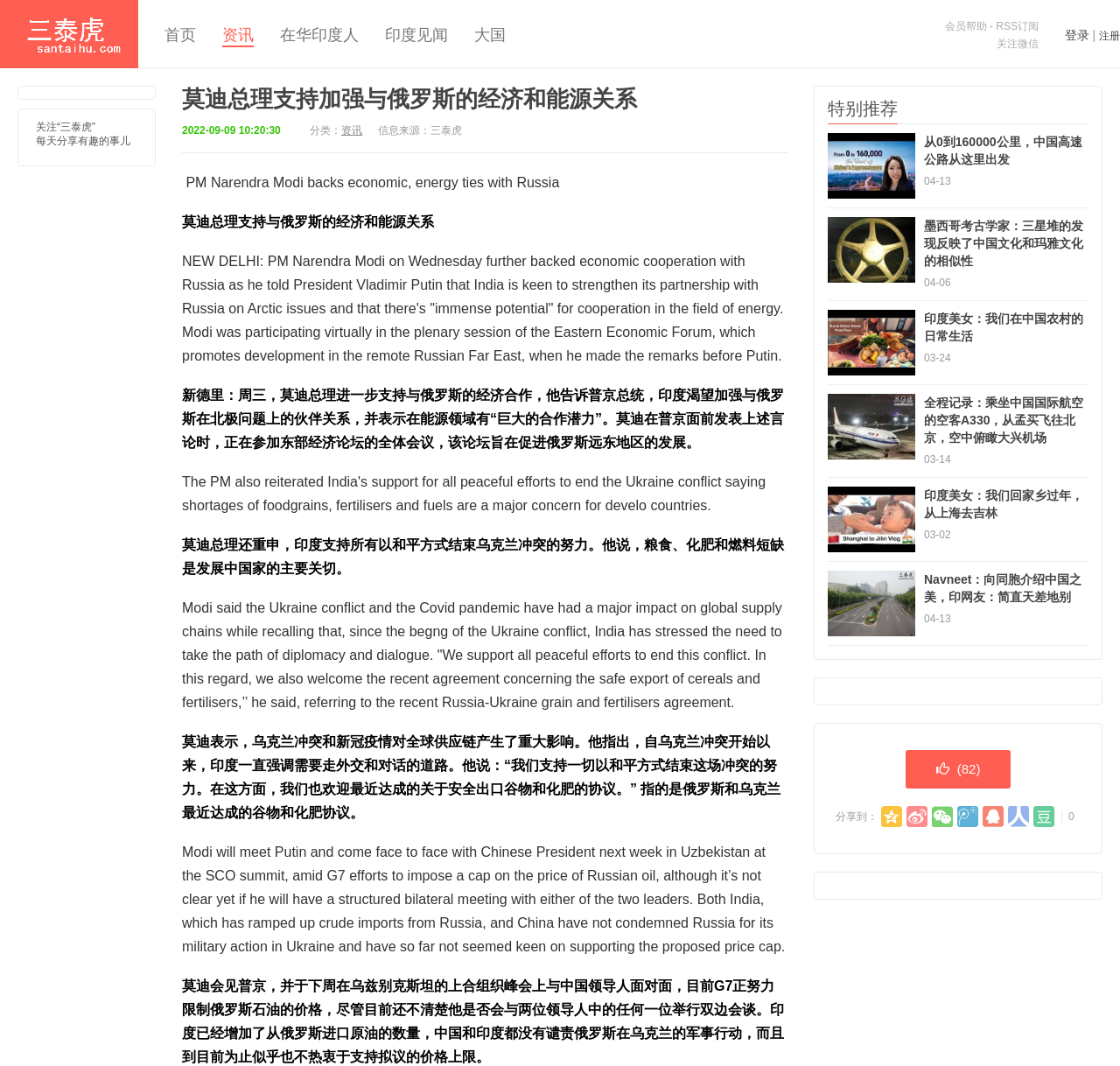Provide a thorough description of the webpage's content and layout.

This webpage is about an article titled "莫迪总理支持加强与俄罗斯的经济和能源关系" (Modi Supports Strengthening Economic and Energy Ties with Russia). The article is from a website called "三泰虎" (Three Tigers).

At the top of the page, there is a navigation menu with links to "首页" (Home), "资讯" (News), "在华印度人" (Indians in China), "印度见闻" (India Insights), and "大国" (Major Countries). On the right side of the navigation menu, there are links to "登录" (Login) and "注册" (Register).

Below the navigation menu, there is a header section with the title of the article and a timestamp indicating when it was published. The article is divided into several paragraphs, with the main content describing Indian Prime Minister Modi's support for strengthening economic and energy ties with Russia.

To the right of the article, there is a sidebar with several links to other articles, each with a thumbnail image and a brief title. These articles appear to be related to India, China, and international relations.

At the bottom of the page, there are social media sharing buttons, allowing users to share the article on various platforms such as QQ, Weibo, WeChat, and more. There is also a count of the number of times the article has been shared.

Overall, the webpage is a news article page with a simple and clean layout, featuring a prominent header section, a main content area, and a sidebar with related articles.